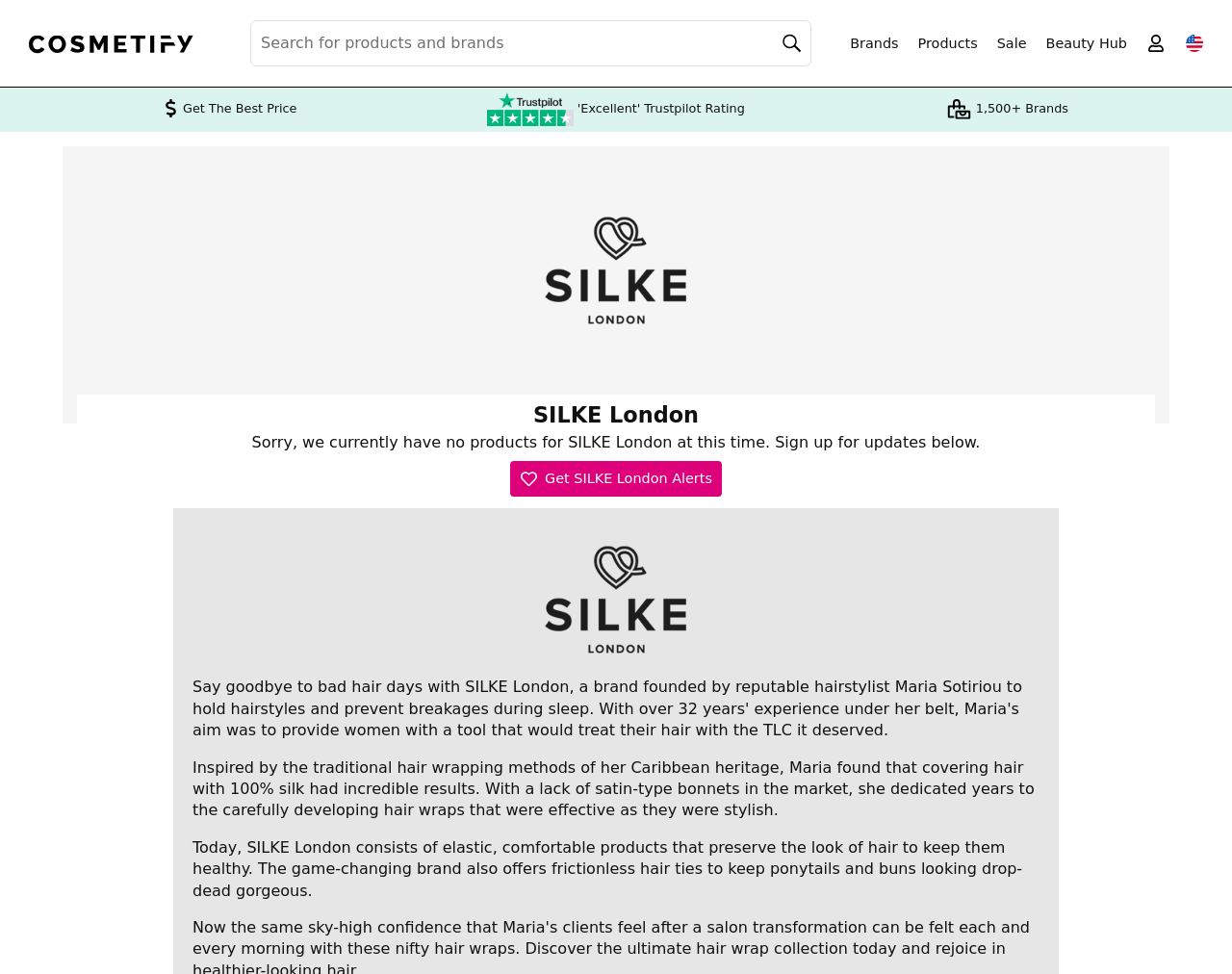Offer a thorough description of the webpage.

The webpage is about SILKE London, a beauty brand, on the Cosmetify platform. At the top left, there is a Cosmetify logo and a link to the Cosmetify homepage. Next to it, there is a search bar with a placeholder text "Search for beauty products, brands or categories" and a search button. 

On the top right, there are several links and buttons, including "Brands", "Sale", "Beauty Hub", "My account", and "Select Country". Each of these elements has an associated image.

Below the top navigation, there is a section highlighting the benefits of using Cosmetify, with a heading "Get The Best Price" and a Trustpilot rating image with an "Excellent" rating. 

The main content area is dedicated to SILKE London, with a large image of the brand's logo and a heading "SILKE London". There is a message apologizing for not having any products available from SILKE London at the moment, with a call-to-action button "Get SILKE London Alerts" to sign up for updates. 

Below this, there is a brief description of the brand, explaining its inspiration and mission. The brand's products are described as elastic, comfortable, and designed to preserve the look of hair while keeping it healthy. The brand also offers frictionless hair ties for stylish ponytails and buns.